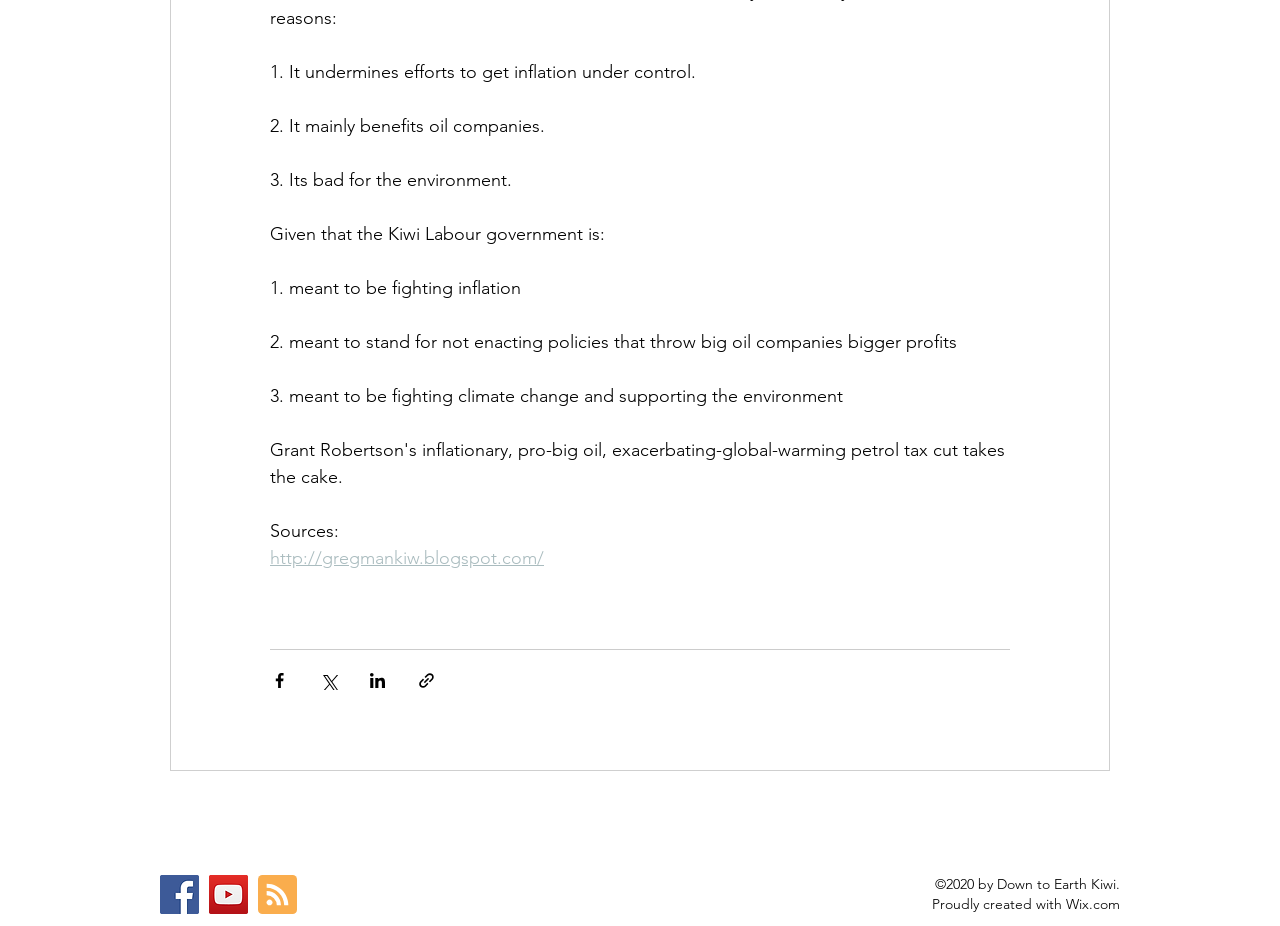Find the bounding box of the UI element described as: "http://gregmankiw.blogspot.com/". The bounding box coordinates should be given as four float values between 0 and 1, i.e., [left, top, right, bottom].

[0.211, 0.591, 0.425, 0.614]